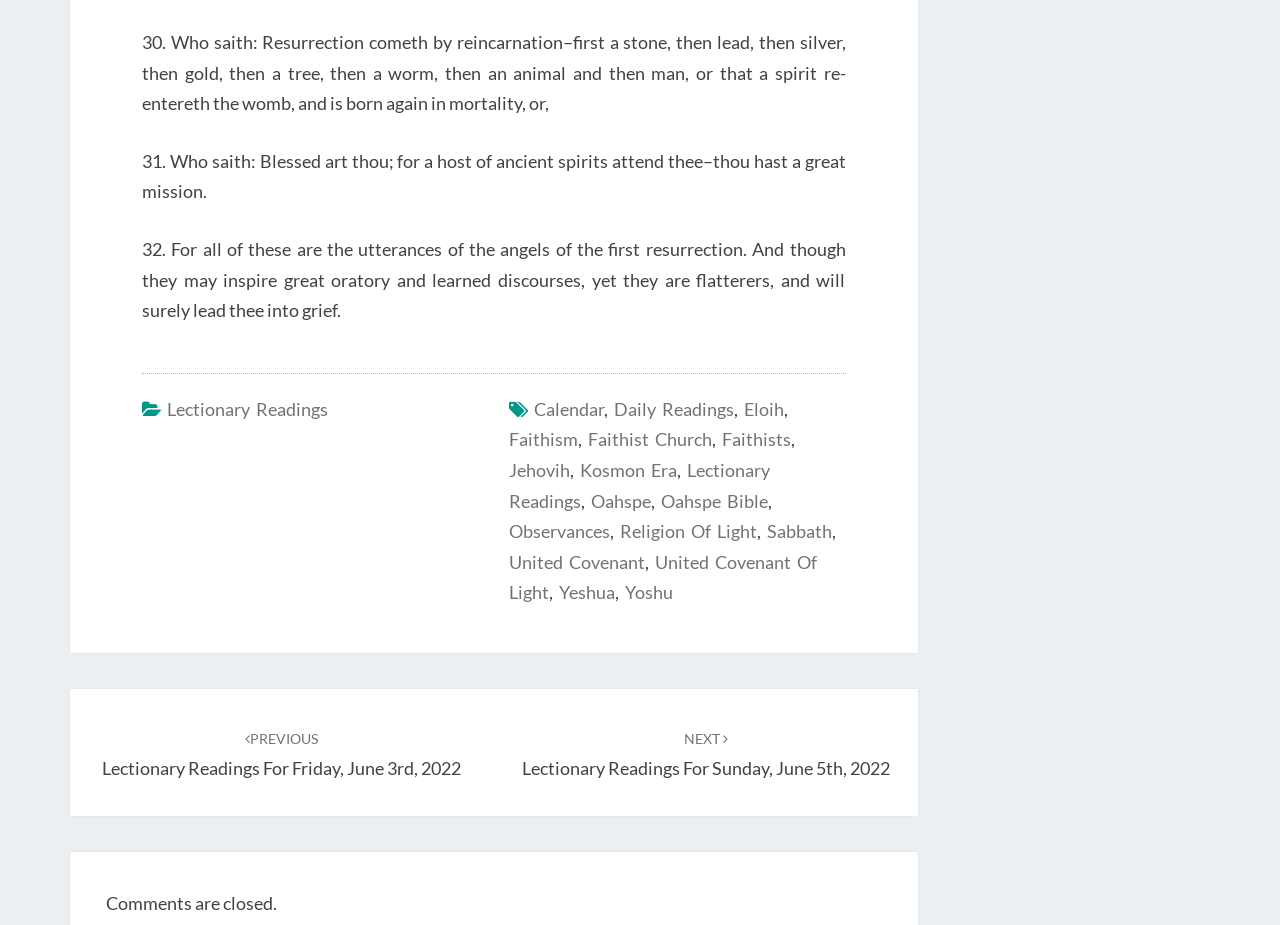Based on the description "frazer@sashwindows.com.au", find the bounding box of the specified UI element.

None